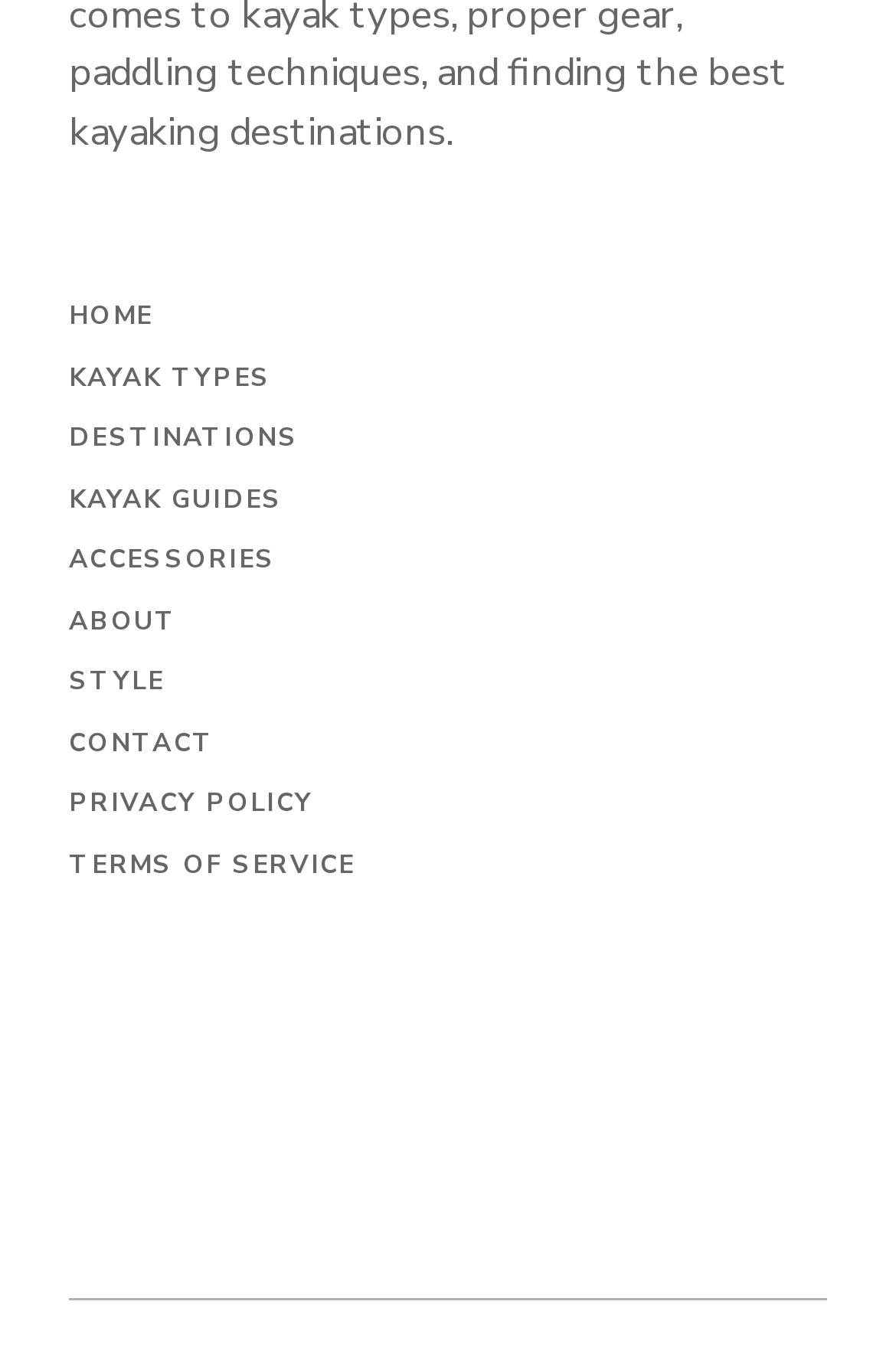Identify the bounding box coordinates for the UI element described by the following text: "Terms of Service". Provide the coordinates as four float numbers between 0 and 1, in the format [left, top, right, bottom].

[0.077, 0.624, 0.396, 0.649]